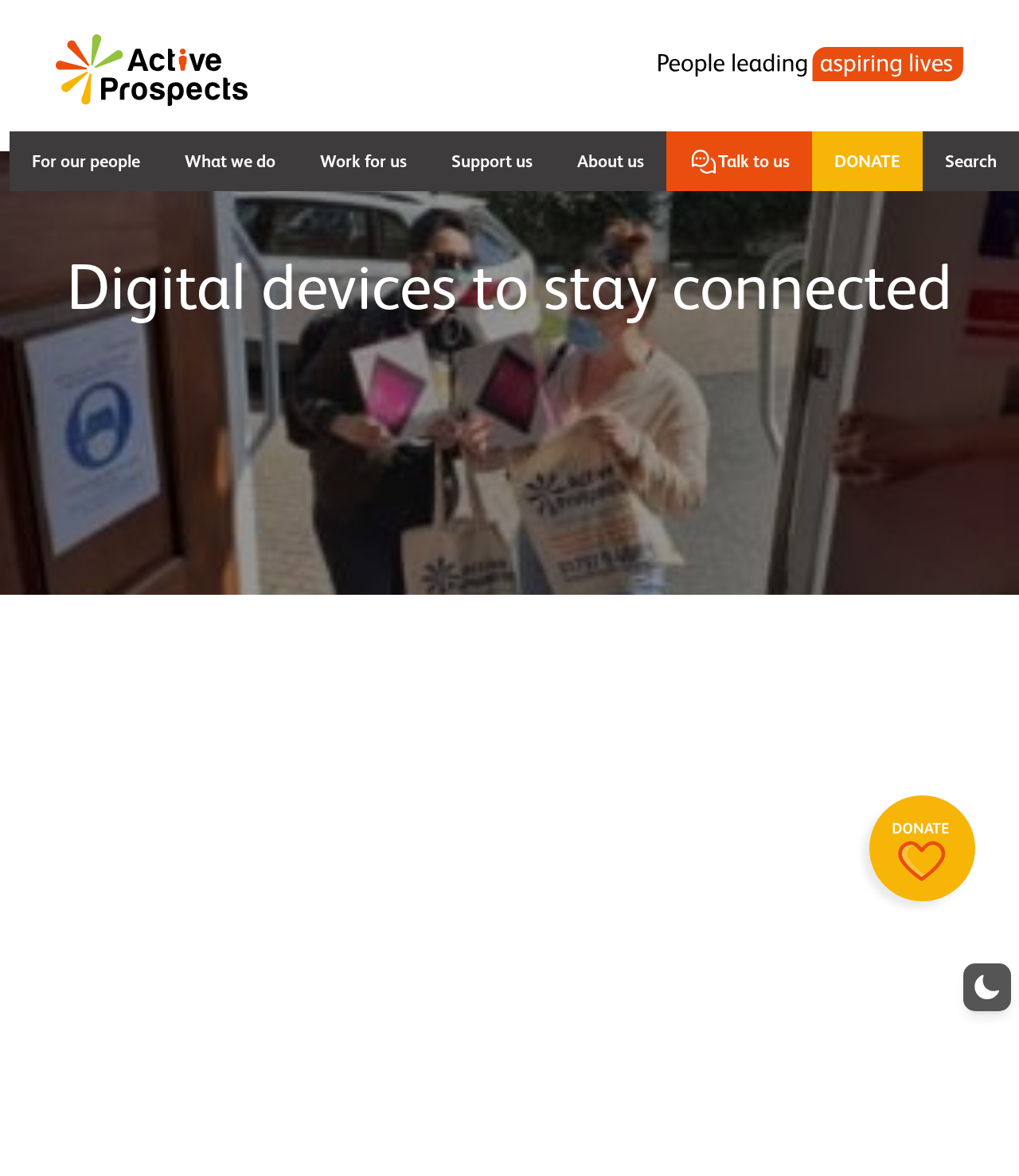Determine the bounding box coordinates of the region to click in order to accomplish the following instruction: "Click on 'Good Things Foundation'". Provide the coordinates as four float numbers between 0 and 1, specifically [left, top, right, bottom].

[0.383, 0.624, 0.577, 0.649]